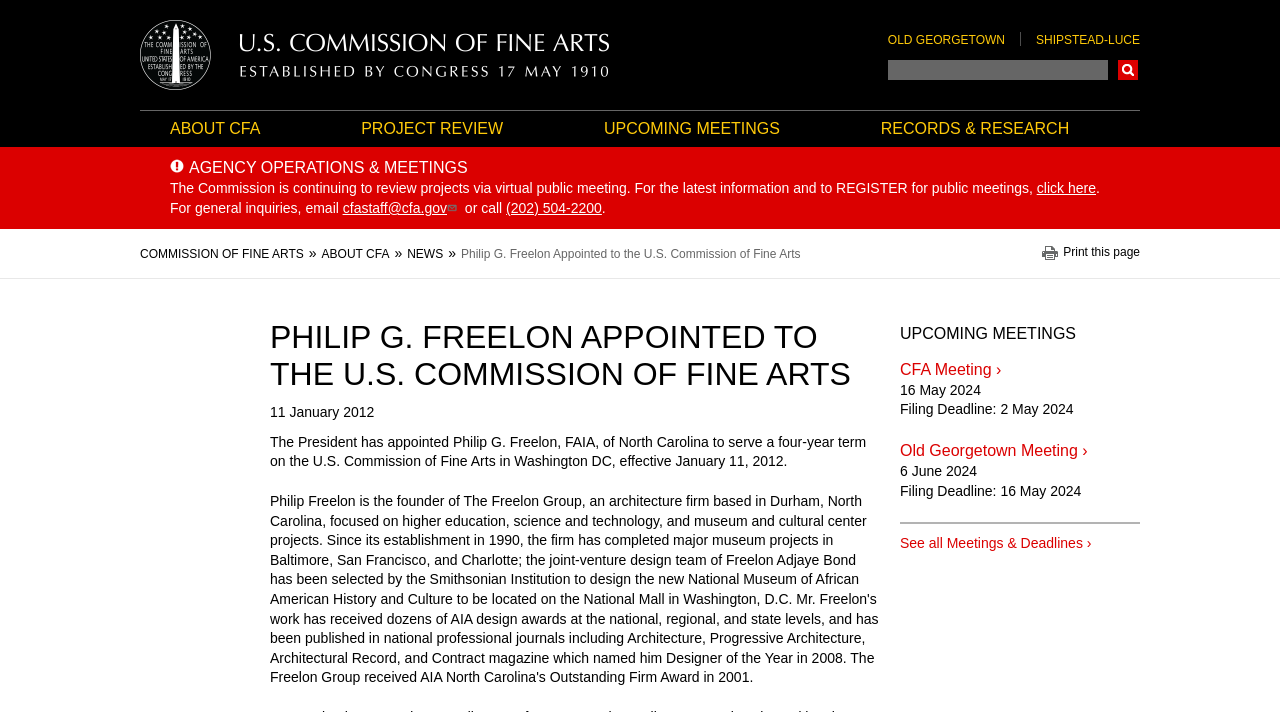Locate the bounding box coordinates of the element I should click to achieve the following instruction: "Search for something".

[0.694, 0.084, 0.866, 0.112]